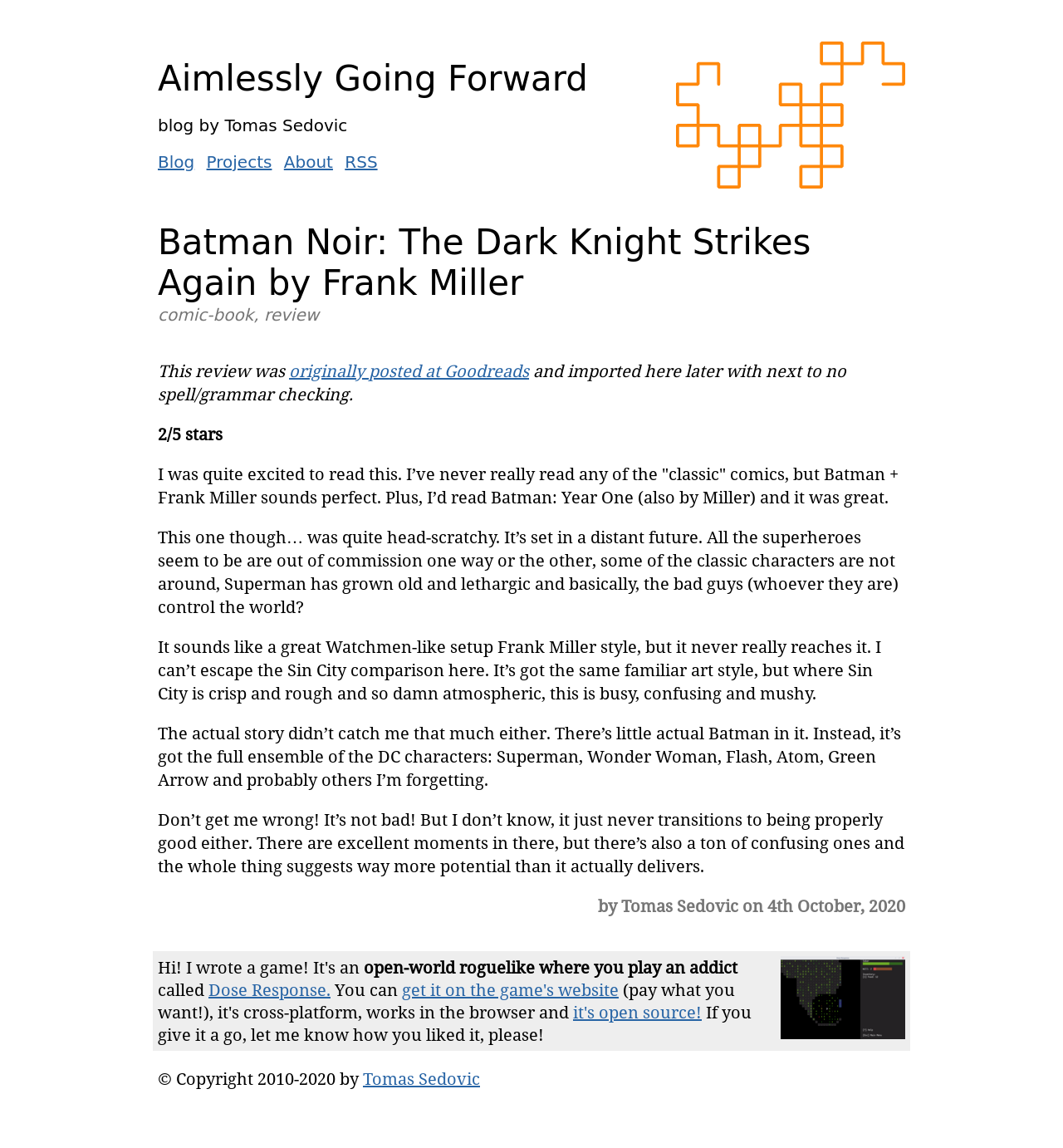Please identify the bounding box coordinates of the element I should click to complete this instruction: 'Click the 'Dose Response' link'. The coordinates should be given as four float numbers between 0 and 1, like this: [left, top, right, bottom].

[0.196, 0.852, 0.311, 0.872]